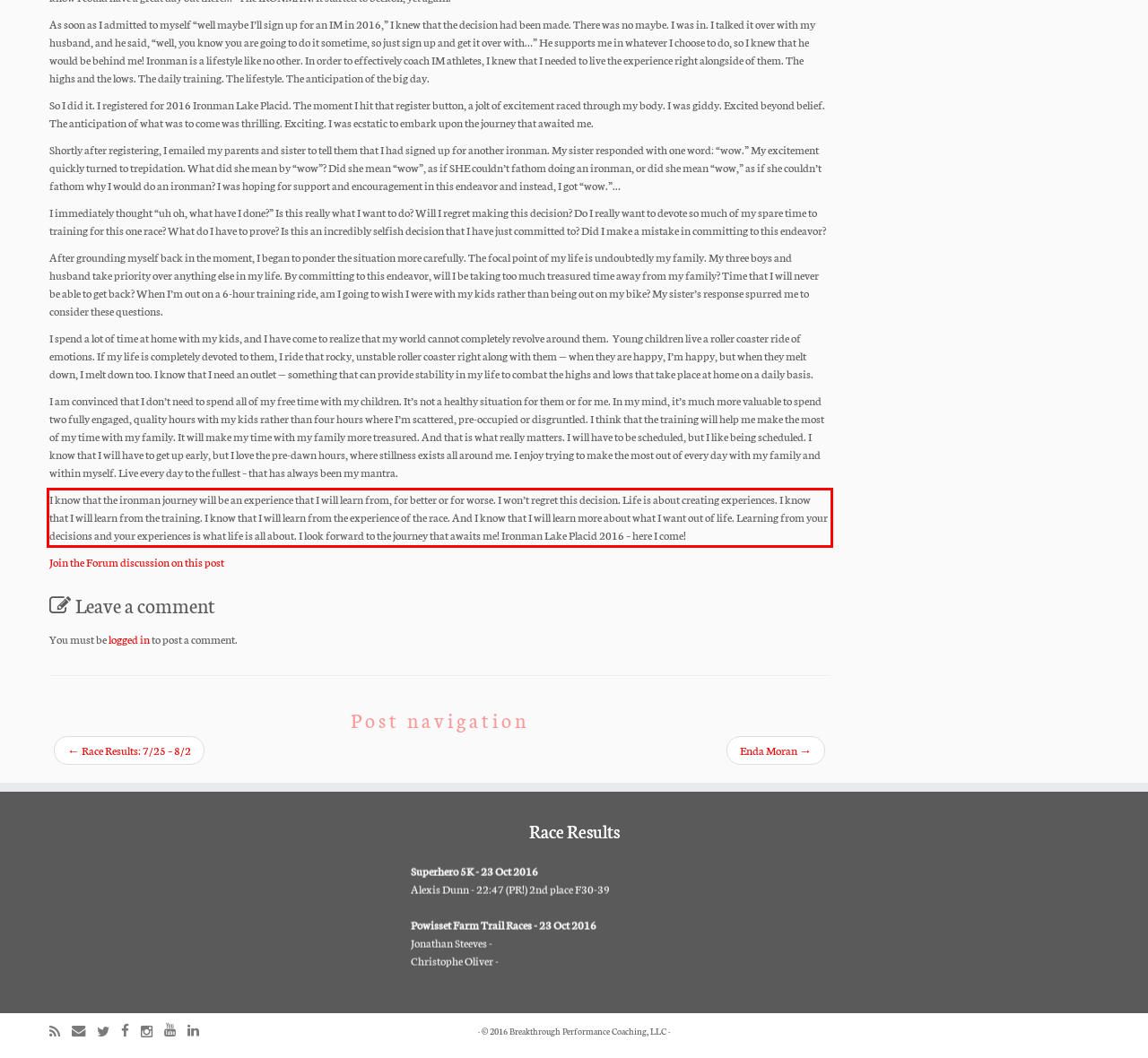You are provided with a screenshot of a webpage that includes a UI element enclosed in a red rectangle. Extract the text content inside this red rectangle.

I know that the ironman journey will be an experience that I will learn from, for better or for worse. I won’t regret this decision. Life is about creating experiences. I know that I will learn from the training. I know that I will learn from the experience of the race. And I know that I will learn more about what I want out of life. Learning from your decisions and your experiences is what life is all about. I look forward to the journey that awaits me! Ironman Lake Placid 2016 – here I come!